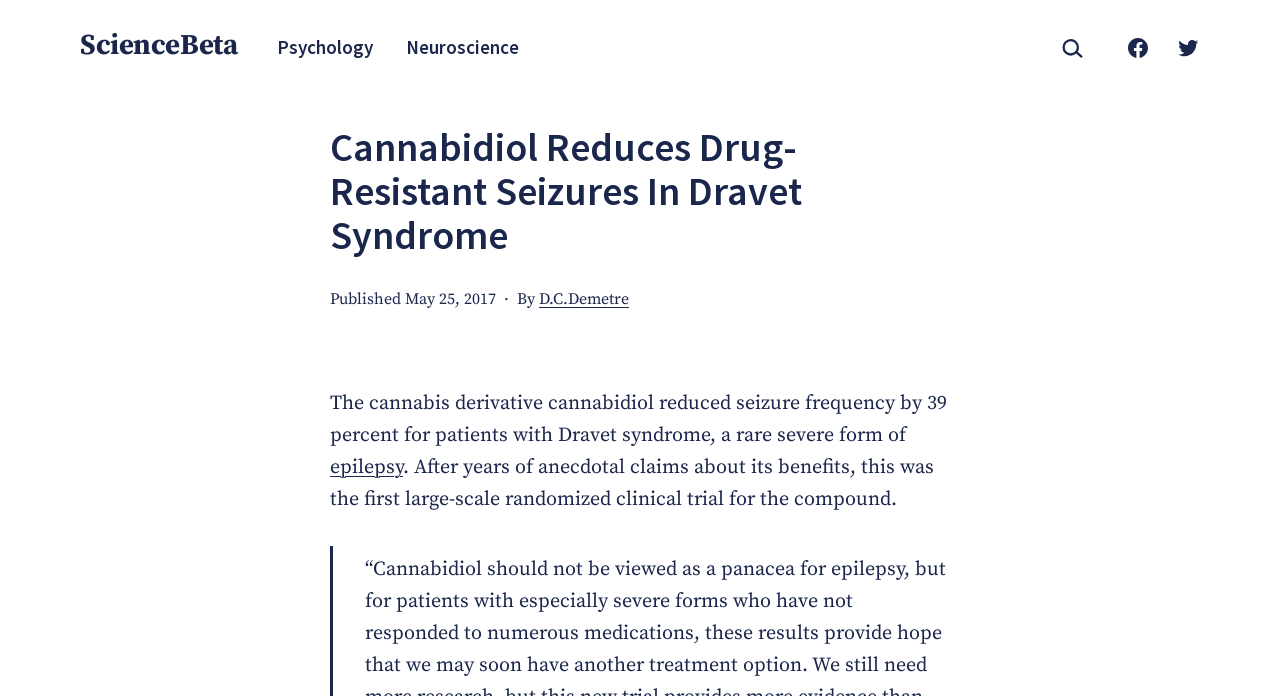Give a concise answer using one word or a phrase to the following question:
What social media platforms are linked on the webpage?

Facebook and Twitter